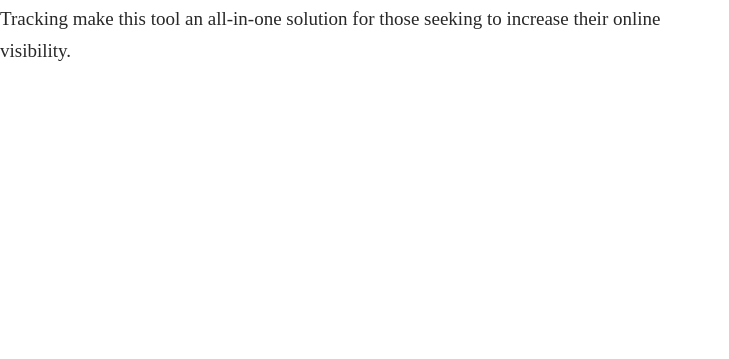What is the purpose of the Local Search Rank Checker?
Answer the question based on the image using a single word or a brief phrase.

monitoring SEO performance